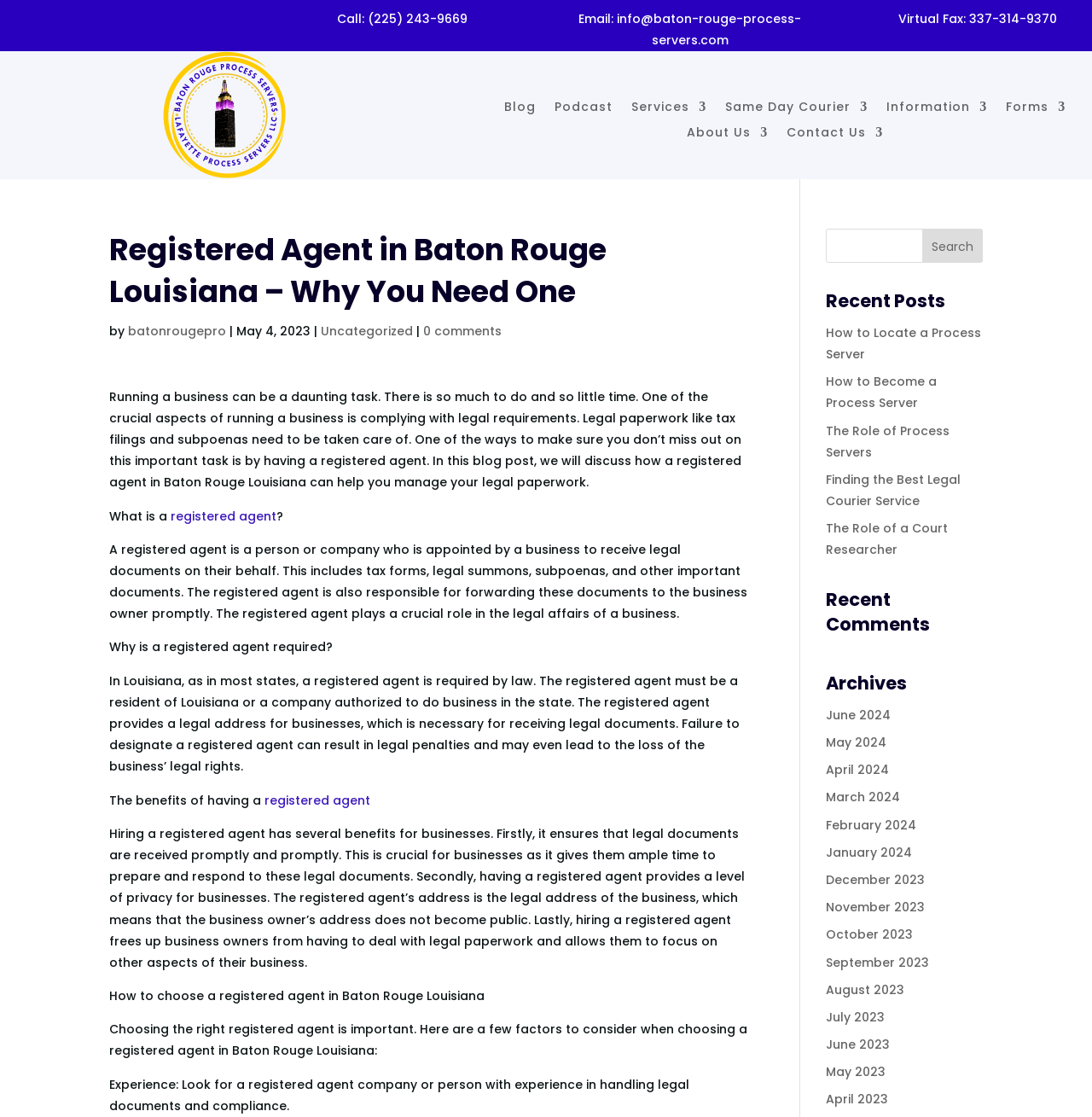Respond with a single word or phrase for the following question: 
What is the purpose of a registered agent?

To receive legal documents